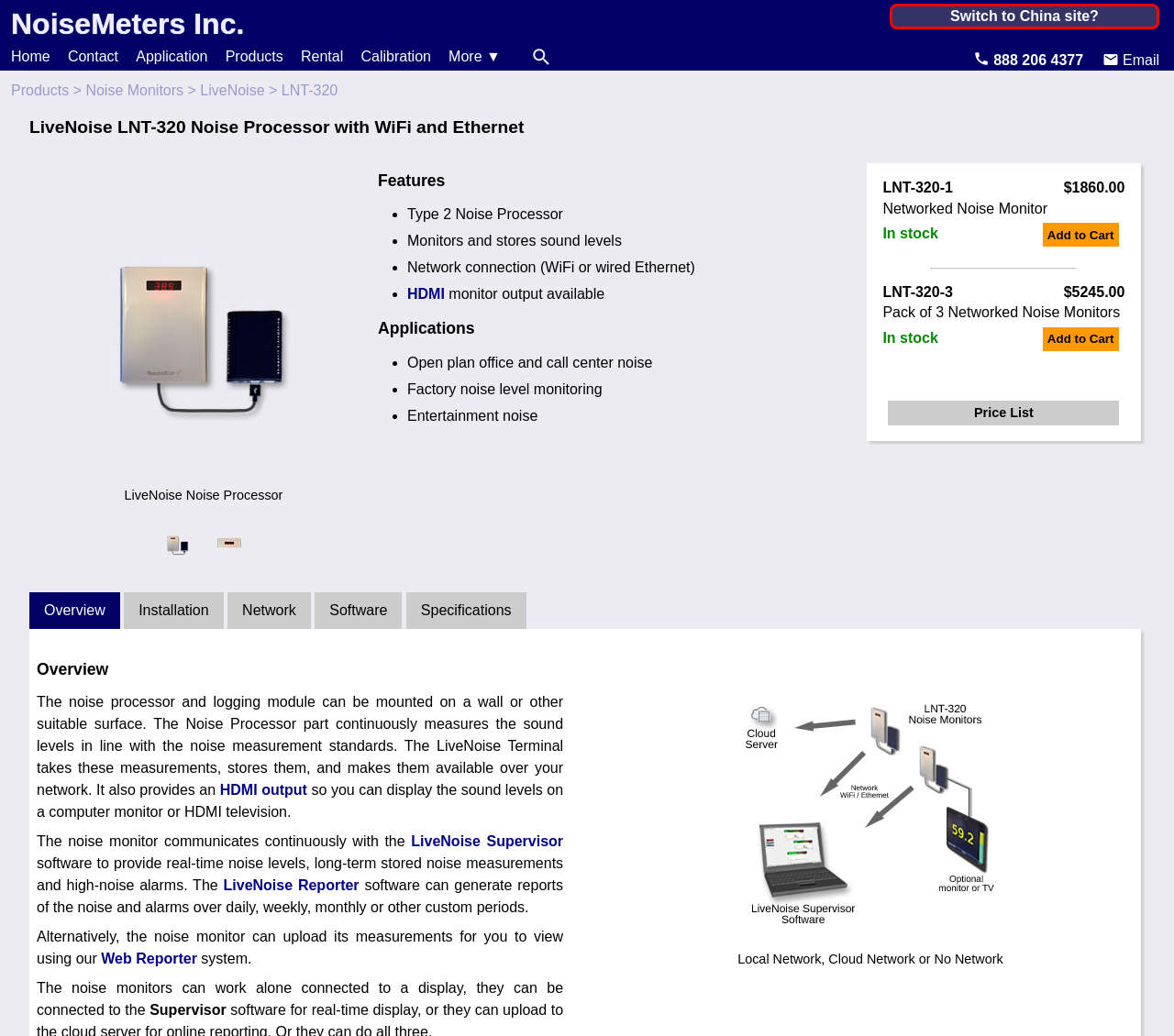What is the purpose of the LiveNoise Terminal?
Analyze the image and deliver a detailed answer to the question.

I found the answer by reading the overview section, where it is explained that the LiveNoise Terminal takes measurements from the noise processor, stores them, and makes them available over the network.